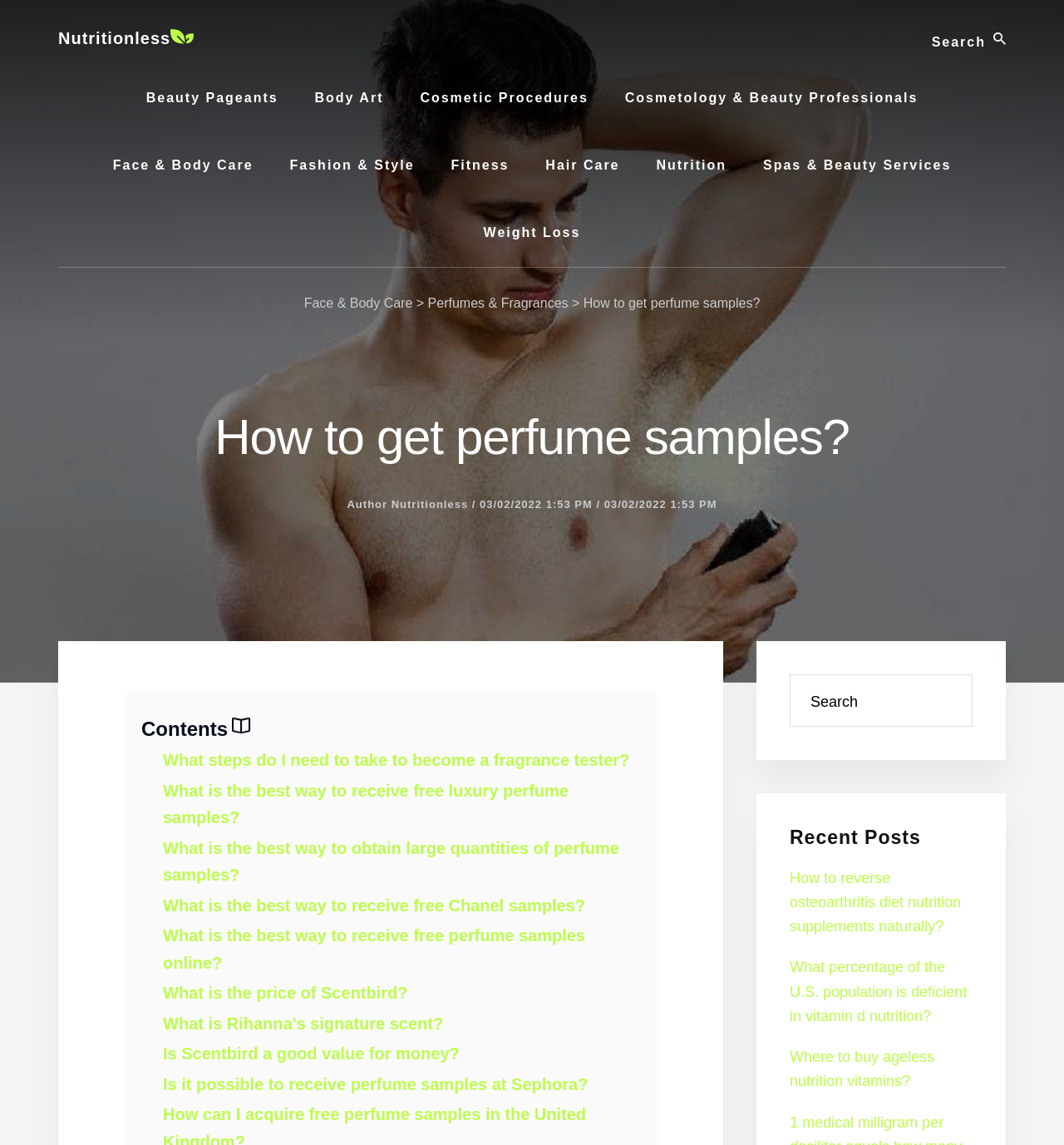Identify the bounding box coordinates of the clickable region required to complete the instruction: "View recent posts". The coordinates should be given as four float numbers within the range of 0 and 1, i.e., [left, top, right, bottom].

[0.742, 0.722, 0.914, 0.742]